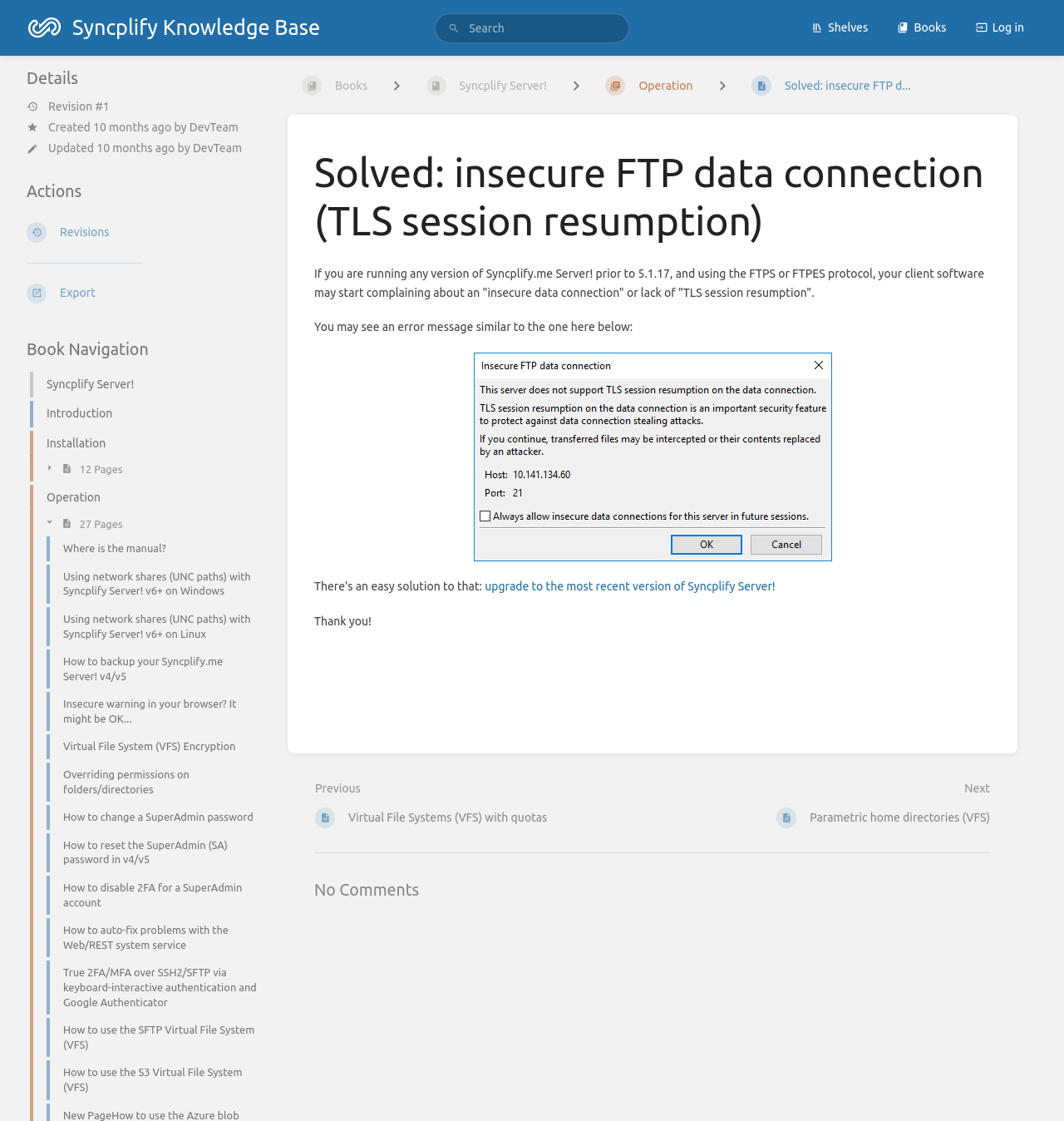Please identify the bounding box coordinates of the area that needs to be clicked to follow this instruction: "View the revisions".

[0.012, 0.189, 0.258, 0.225]